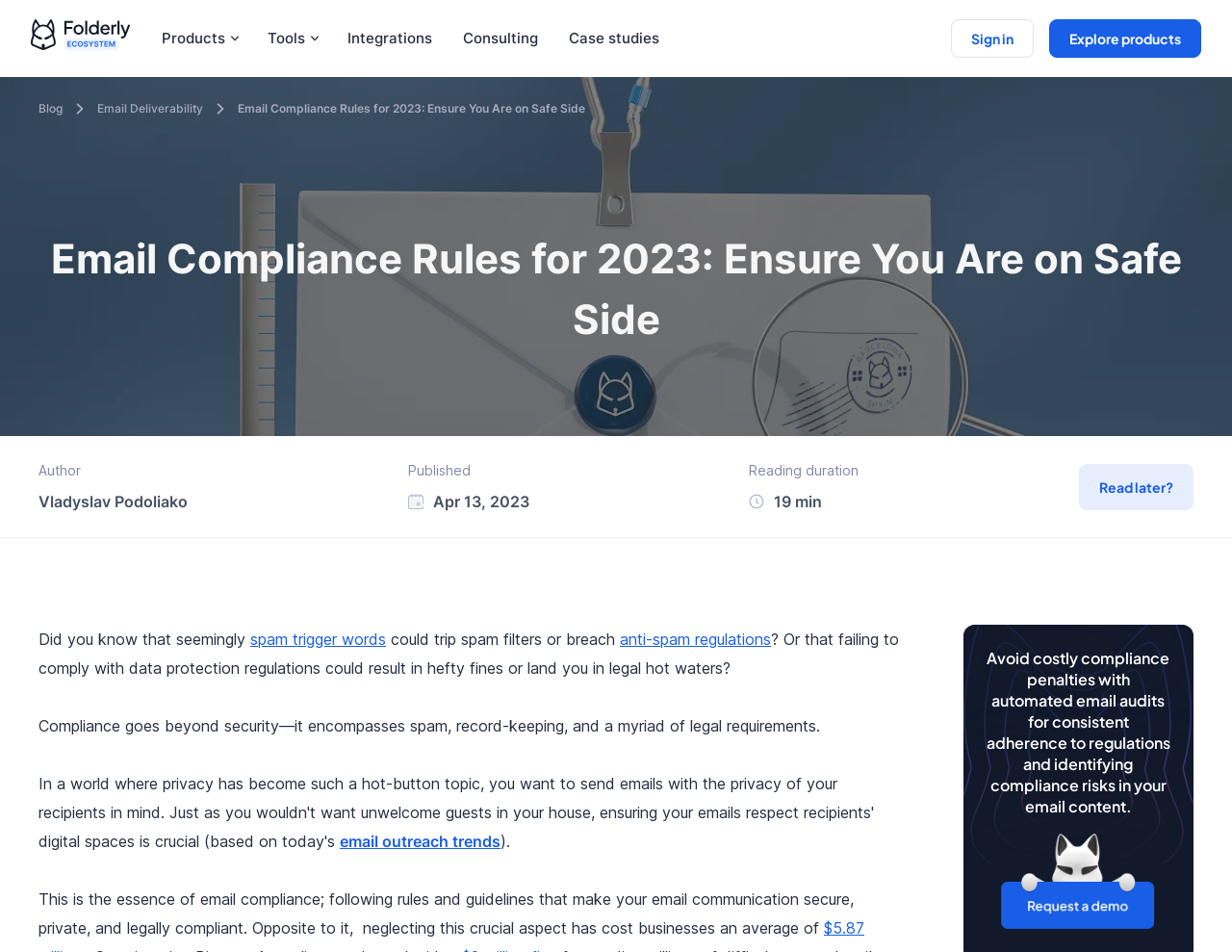Determine the bounding box coordinates of the target area to click to execute the following instruction: "Click the 'Read later?' button."

[0.876, 0.491, 0.969, 0.531]